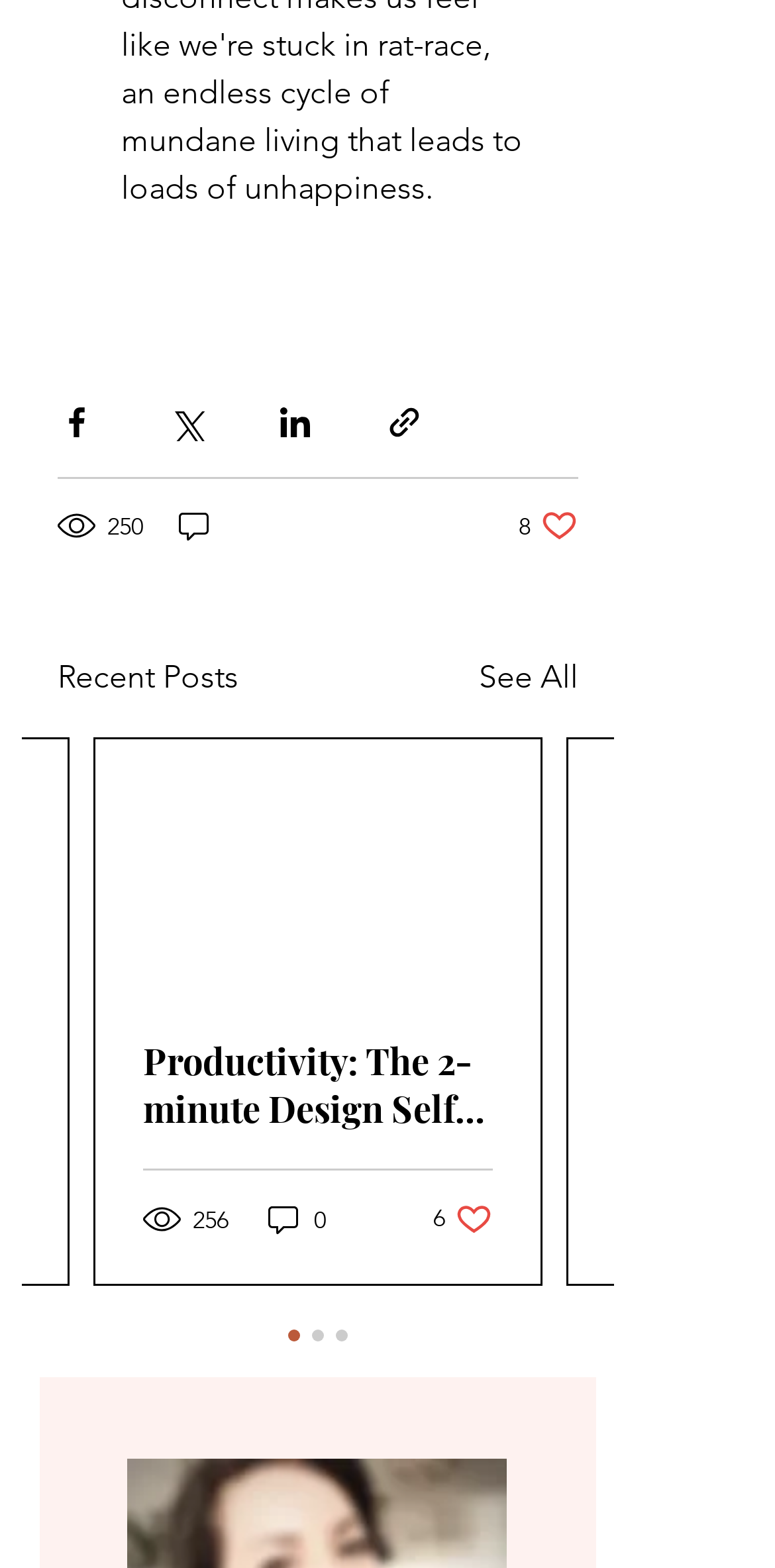How many likes does the second post have?
Provide a detailed and well-explained answer to the question.

I found the answer by looking at the button element '6 likes. Post not marked as liked' which is a child of the article element and has a bounding box coordinate of [0.559, 0.765, 0.636, 0.789]. This button is likely to be displaying the number of likes for the second post.